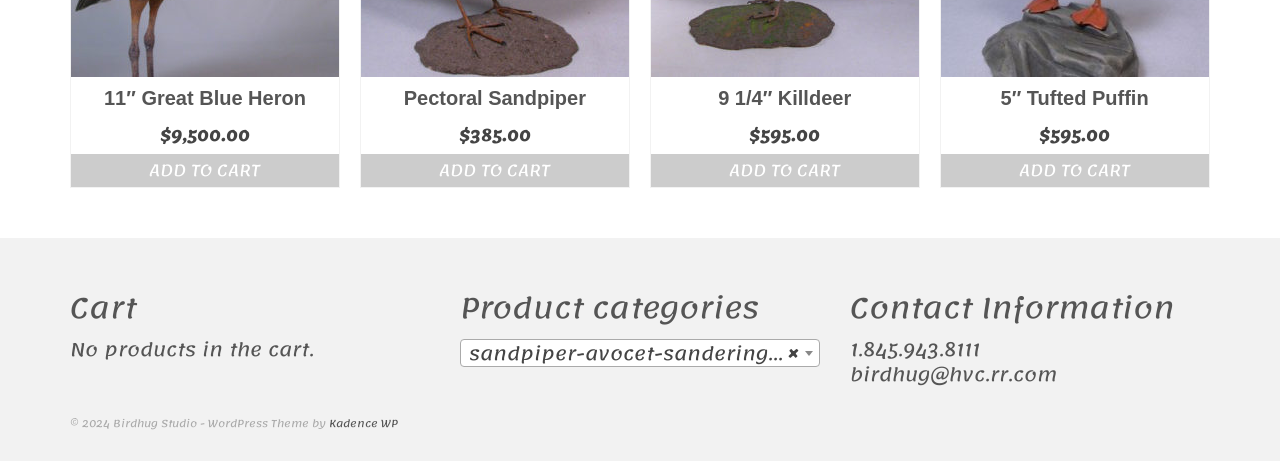What is the price of the 'Pectoral Sandpiper'? Based on the image, give a response in one word or a short phrase.

$385.00